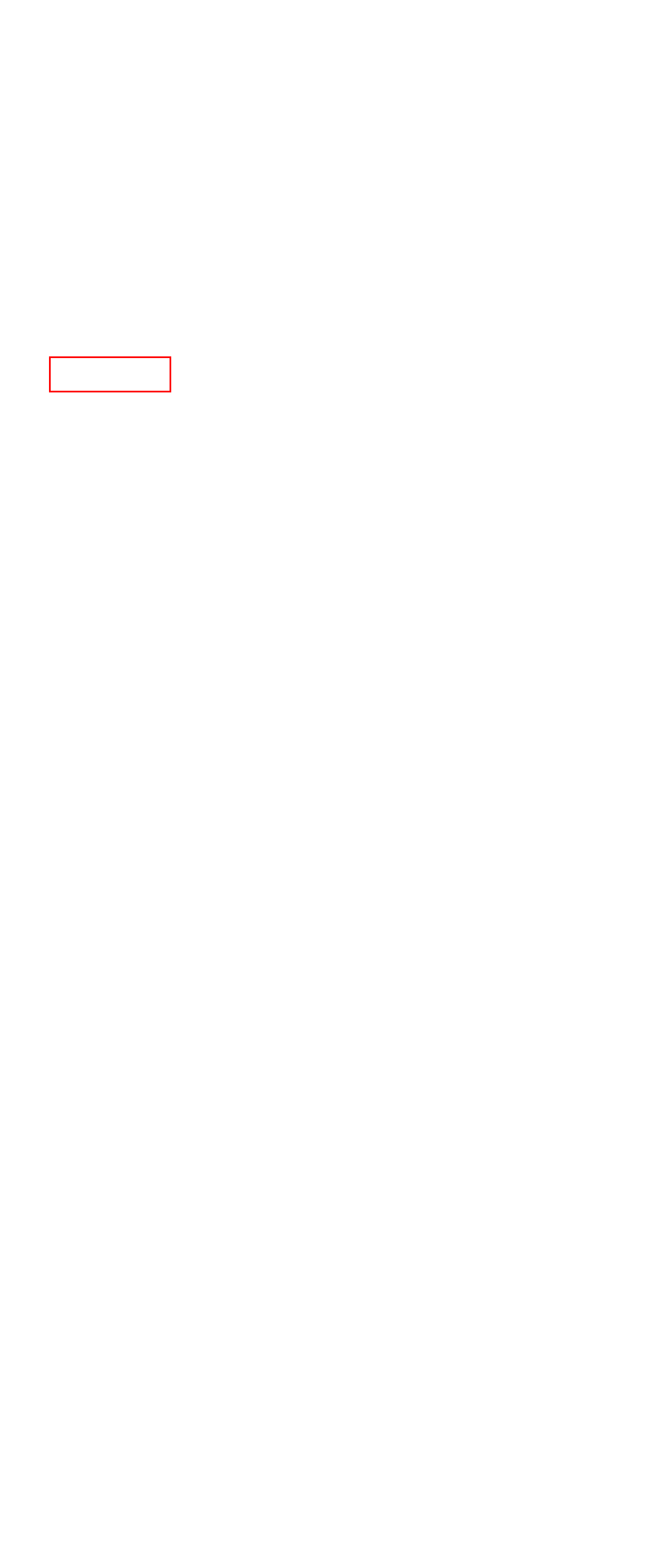Examine the screenshot of a webpage with a red bounding box around a specific UI element. Identify which webpage description best matches the new webpage that appears after clicking the element in the red bounding box. Here are the candidates:
A. Clever Solutions for Draining Your Basement Washing Machine | We Home Deco
B. Blog | We Home Deco
C. Bedroom | We Home Deco
D. Kitchen | We Home Deco
E. Closet Islands : Innovative Ideas to Transform Storage Space (2024) | We Home Deco
F. Mattress | We Home Deco
G. Bathroom | We Home Deco
H. Quartz vs Granite: 5 Important Factors to Consider For Countertops | We Home Deco

G